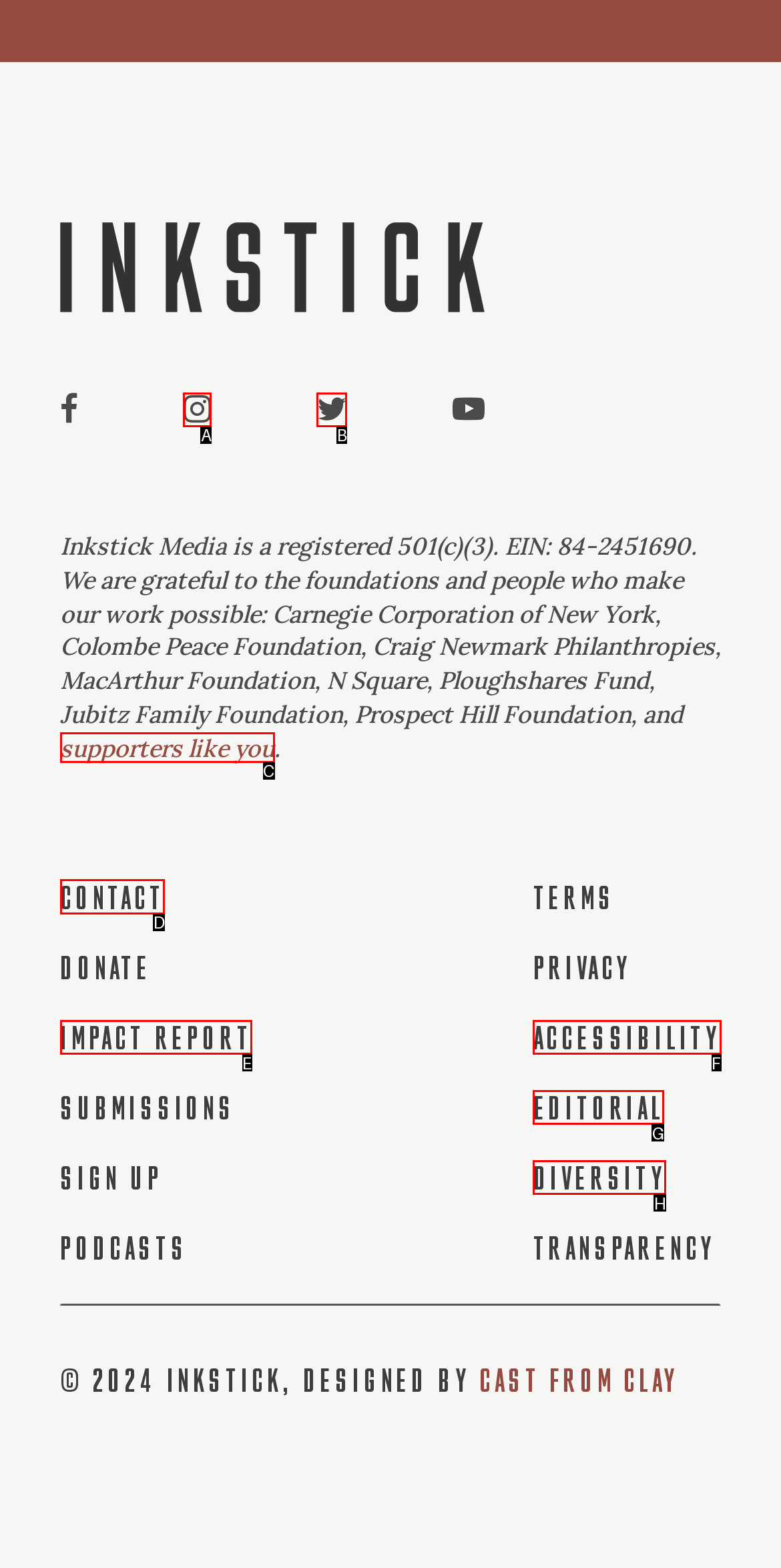Determine the letter of the element I should select to fulfill the following instruction: Contact us. Just provide the letter.

D